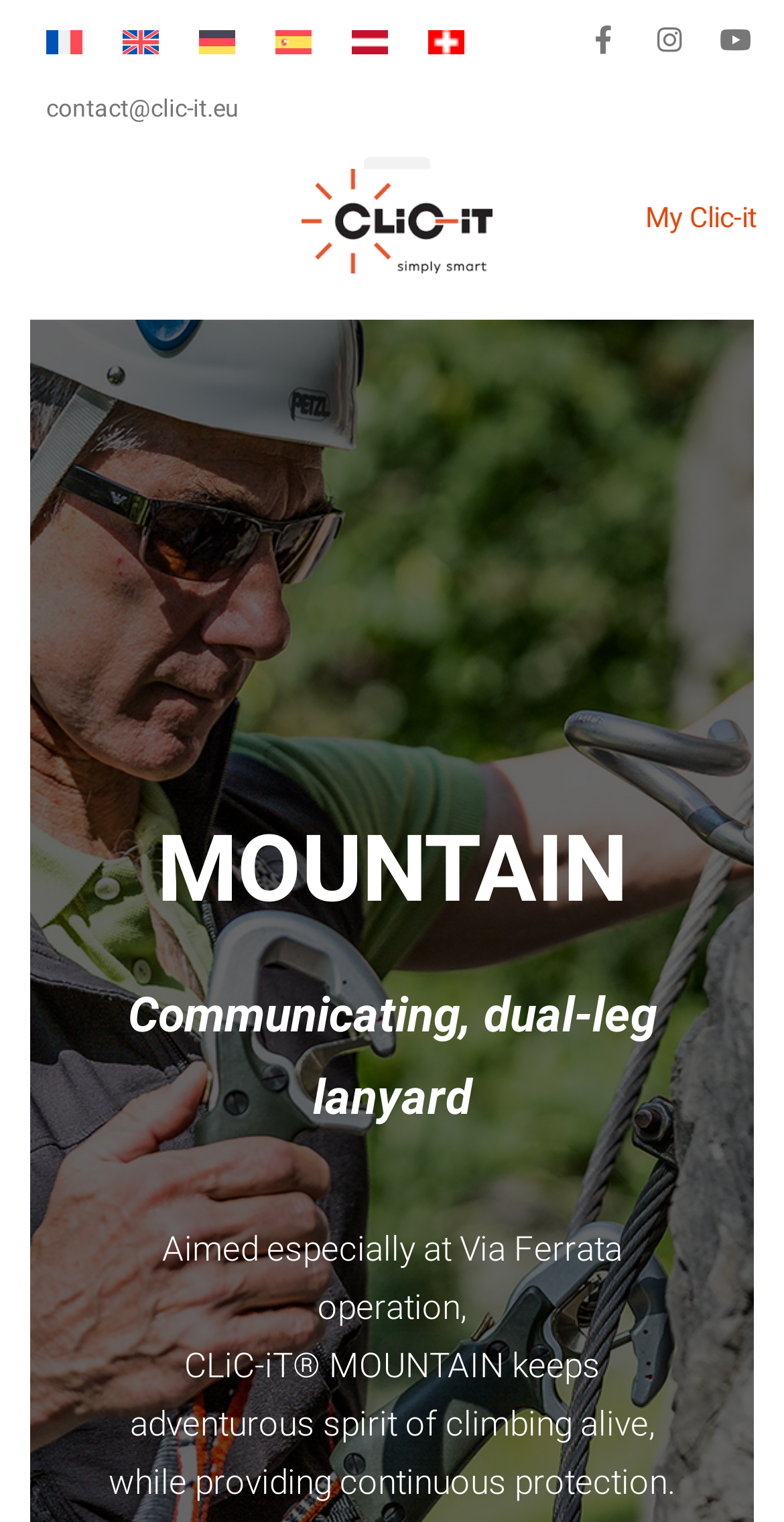Kindly determine the bounding box coordinates for the clickable area to achieve the given instruction: "Toggle menu".

[0.464, 0.103, 0.549, 0.146]